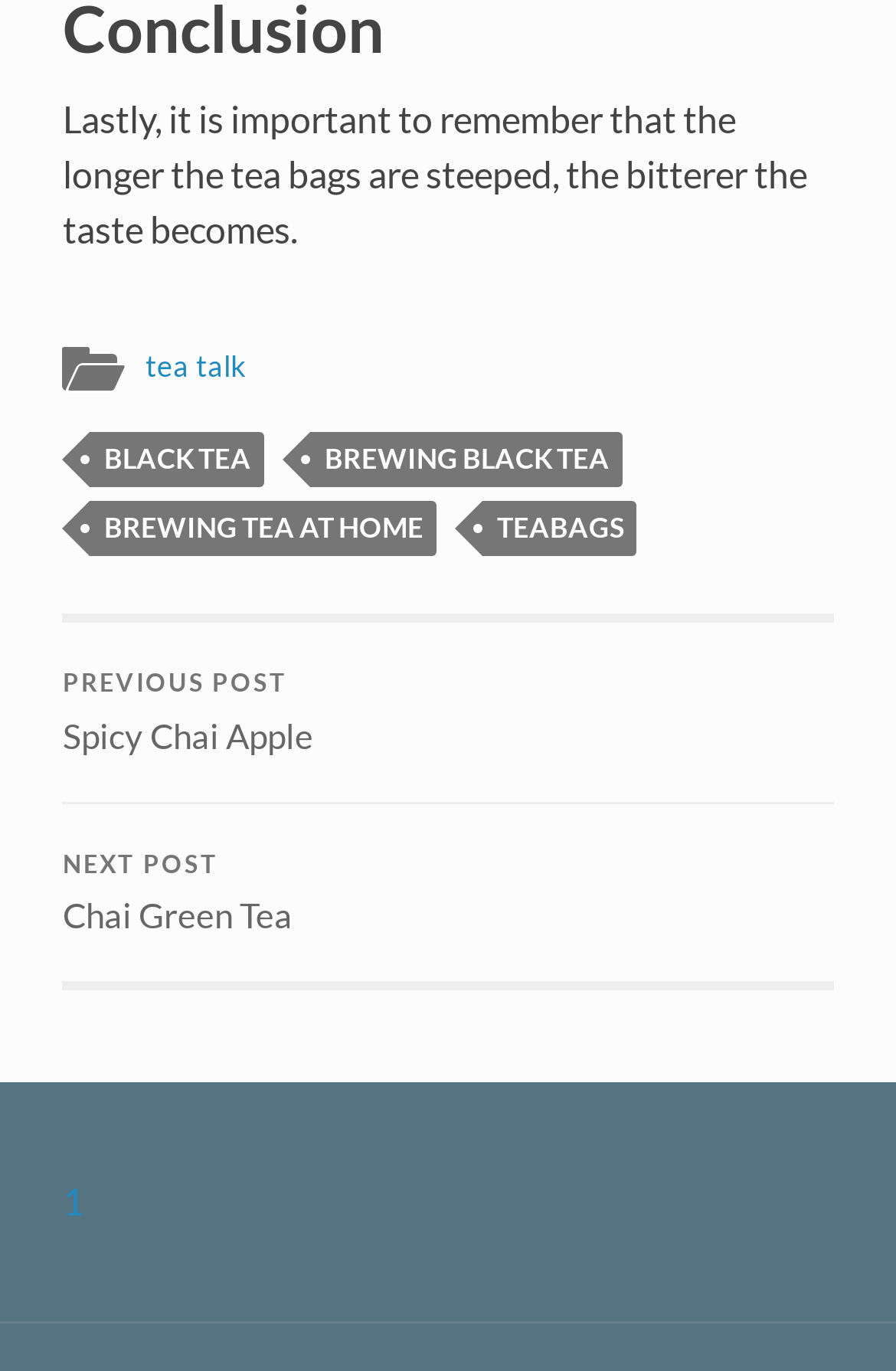How many links are there in the previous post section?
Carefully examine the image and provide a detailed answer to the question.

There is only one link in the previous post section, which is 'PREVIOUS POST Spicy Chai Apple', as indicated by the link element with the text 'PREVIOUS POST Spicy Chai Apple'.